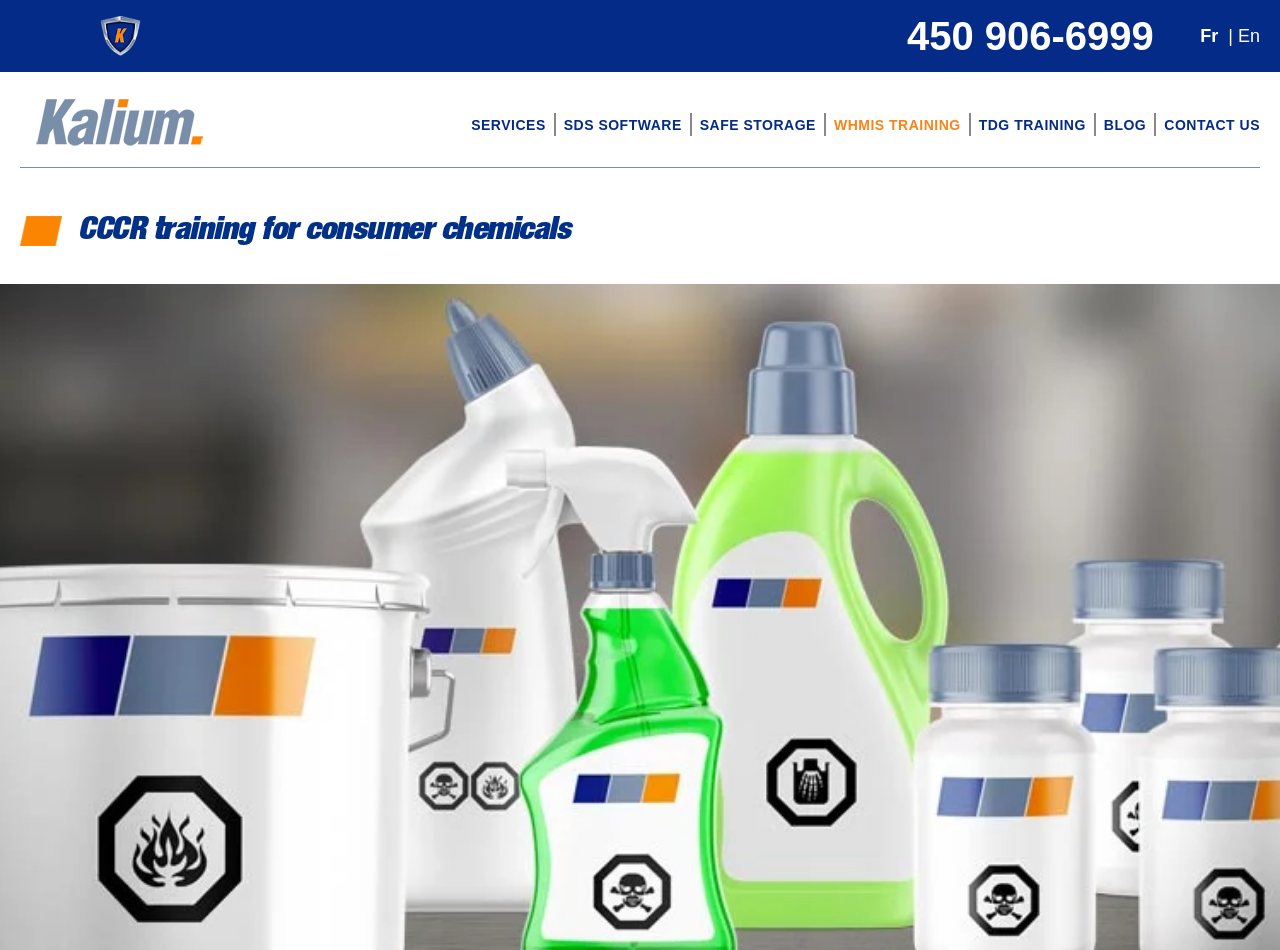Answer succinctly with a single word or phrase:
How many languages are supported?

2